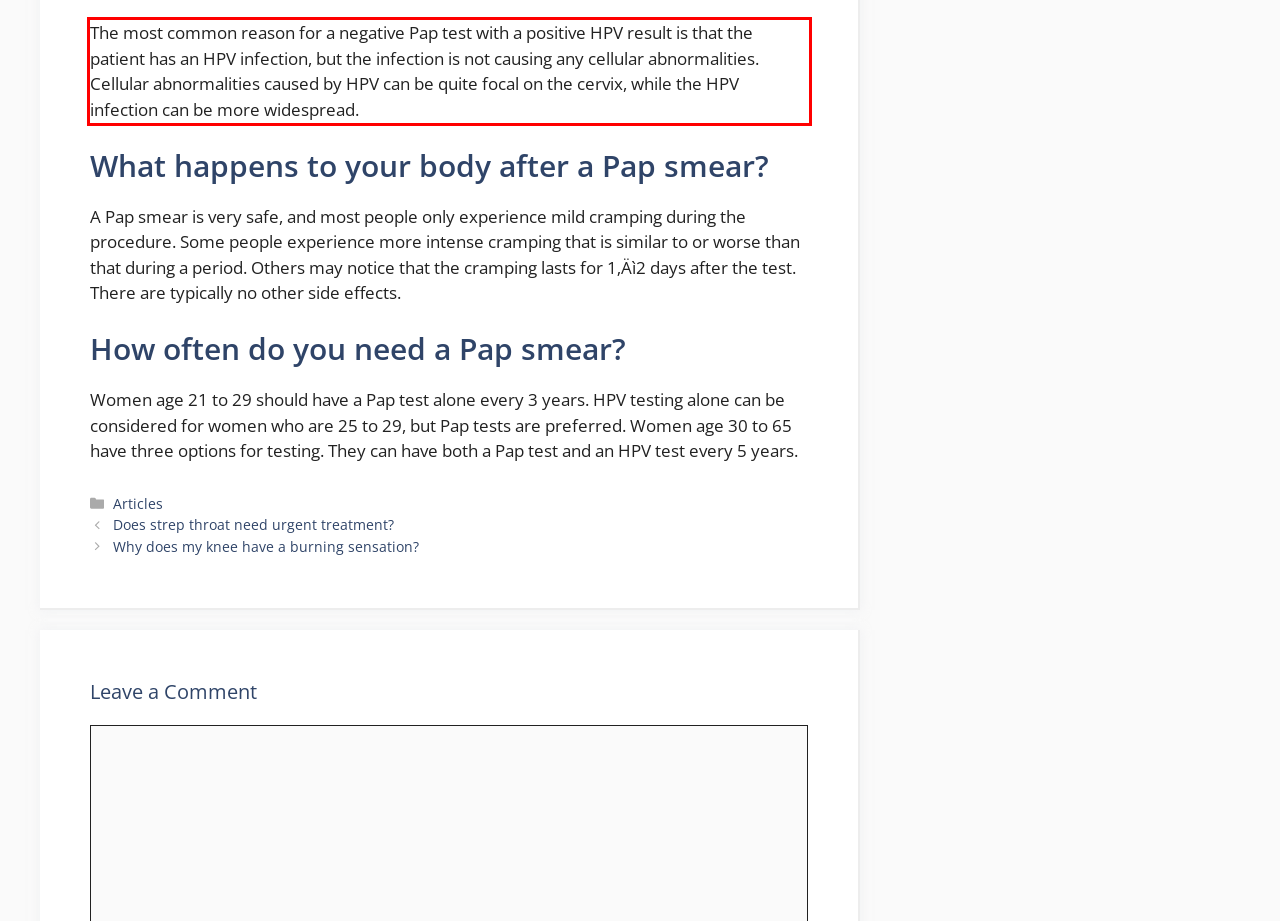Analyze the webpage screenshot and use OCR to recognize the text content in the red bounding box.

The most common reason for a negative Pap test with a positive HPV result is that the patient has an HPV infection, but the infection is not causing any cellular abnormalities. Cellular abnormalities caused by HPV can be quite focal on the cervix, while the HPV infection can be more widespread.